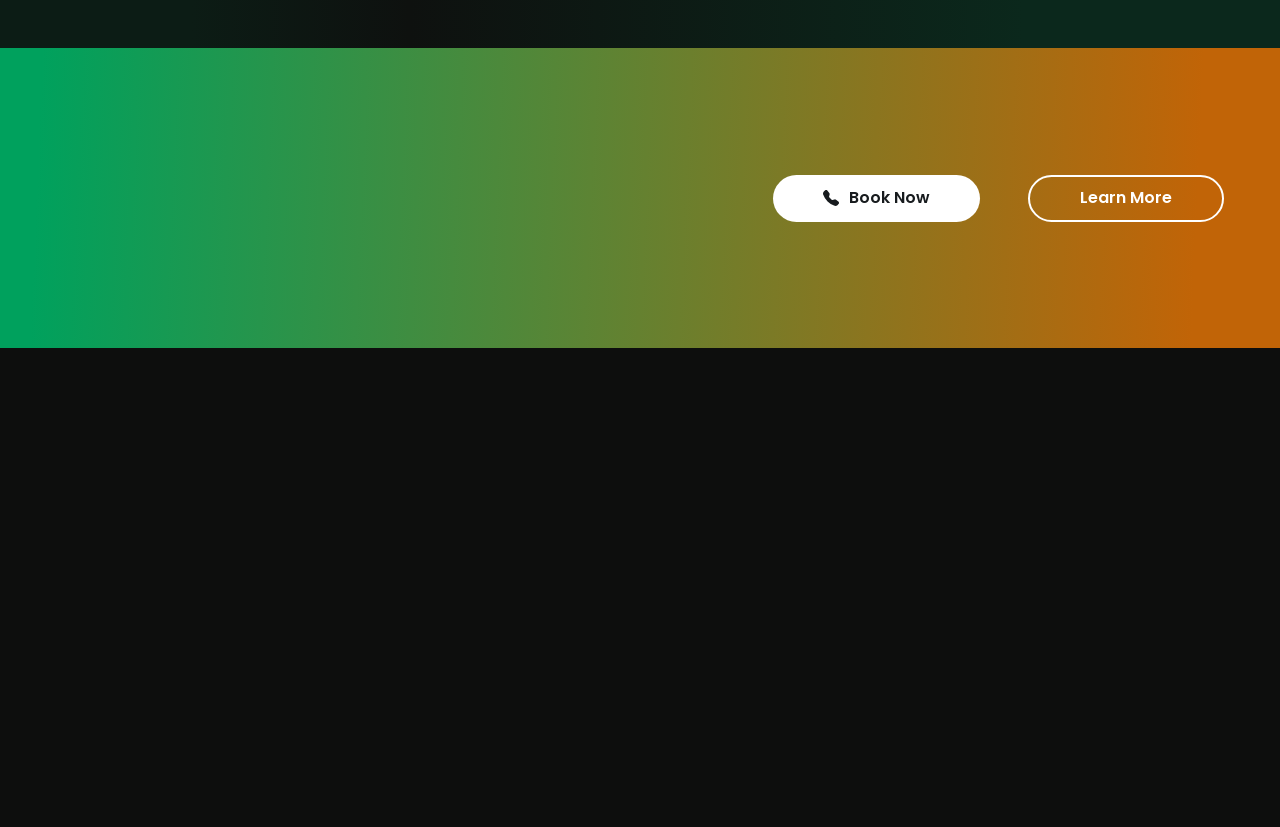What is the category of the 'Sync!' link?
Answer with a single word or short phrase according to what you see in the image.

Products